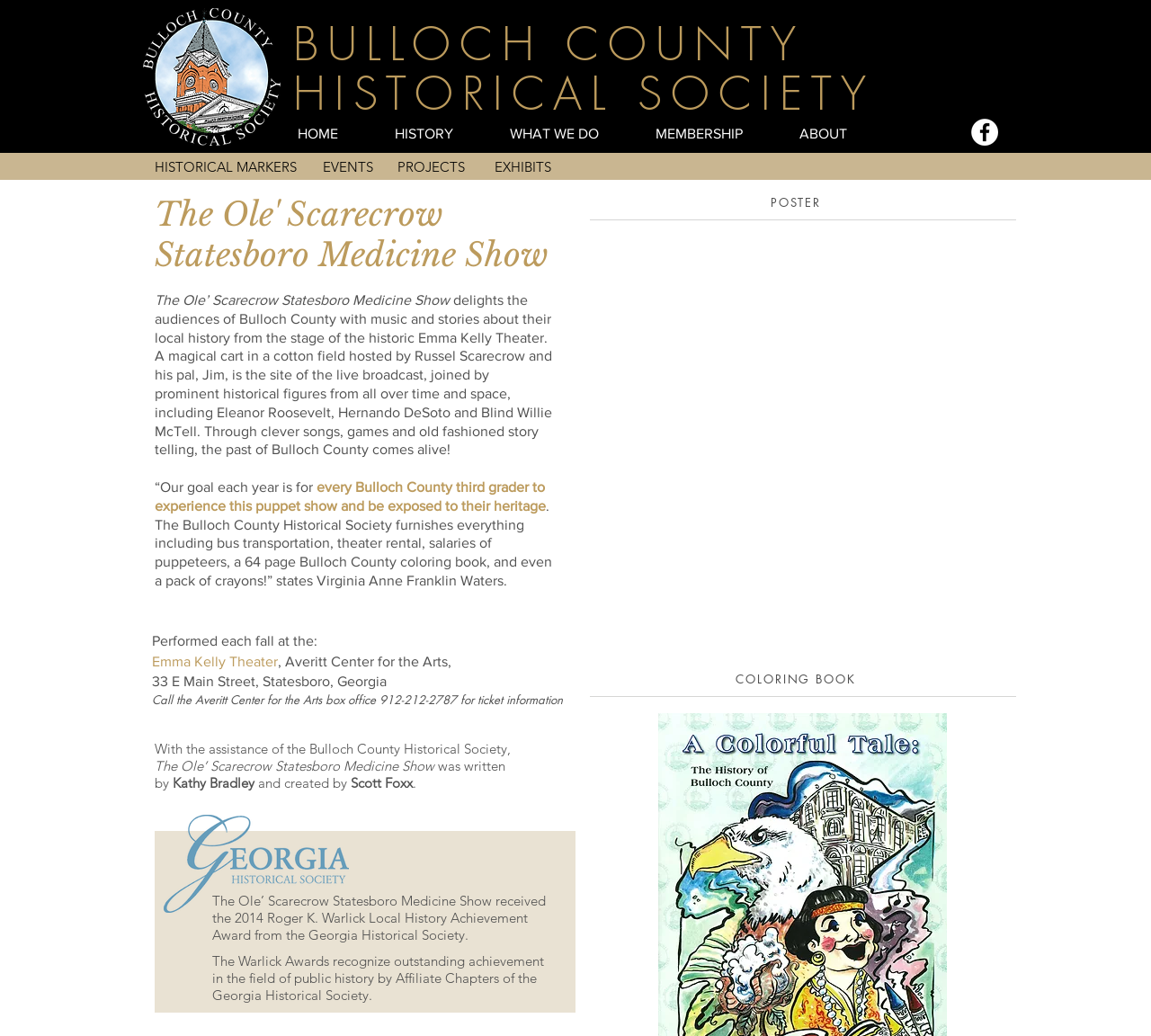Could you find the bounding box coordinates of the clickable area to complete this instruction: "Click the HISTORICAL MARKERS link"?

[0.134, 0.148, 0.26, 0.174]